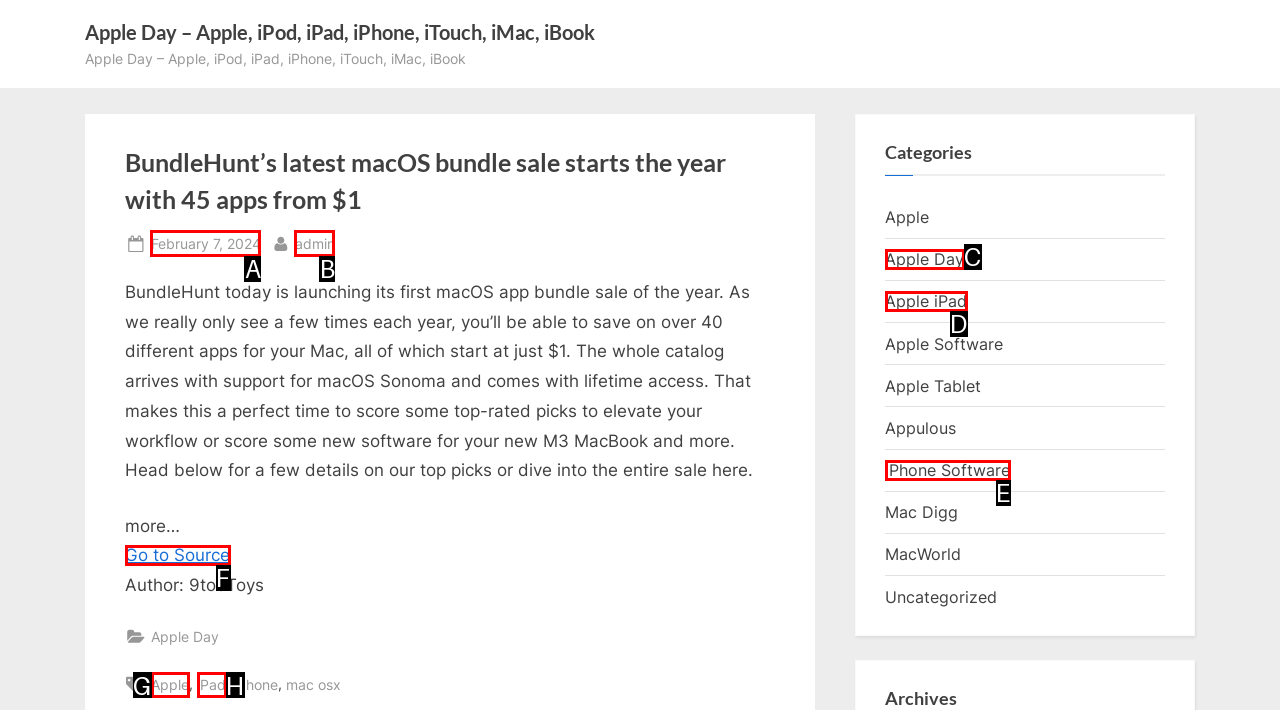Tell me which one HTML element I should click to complete the following task: Go to the source Answer with the option's letter from the given choices directly.

F